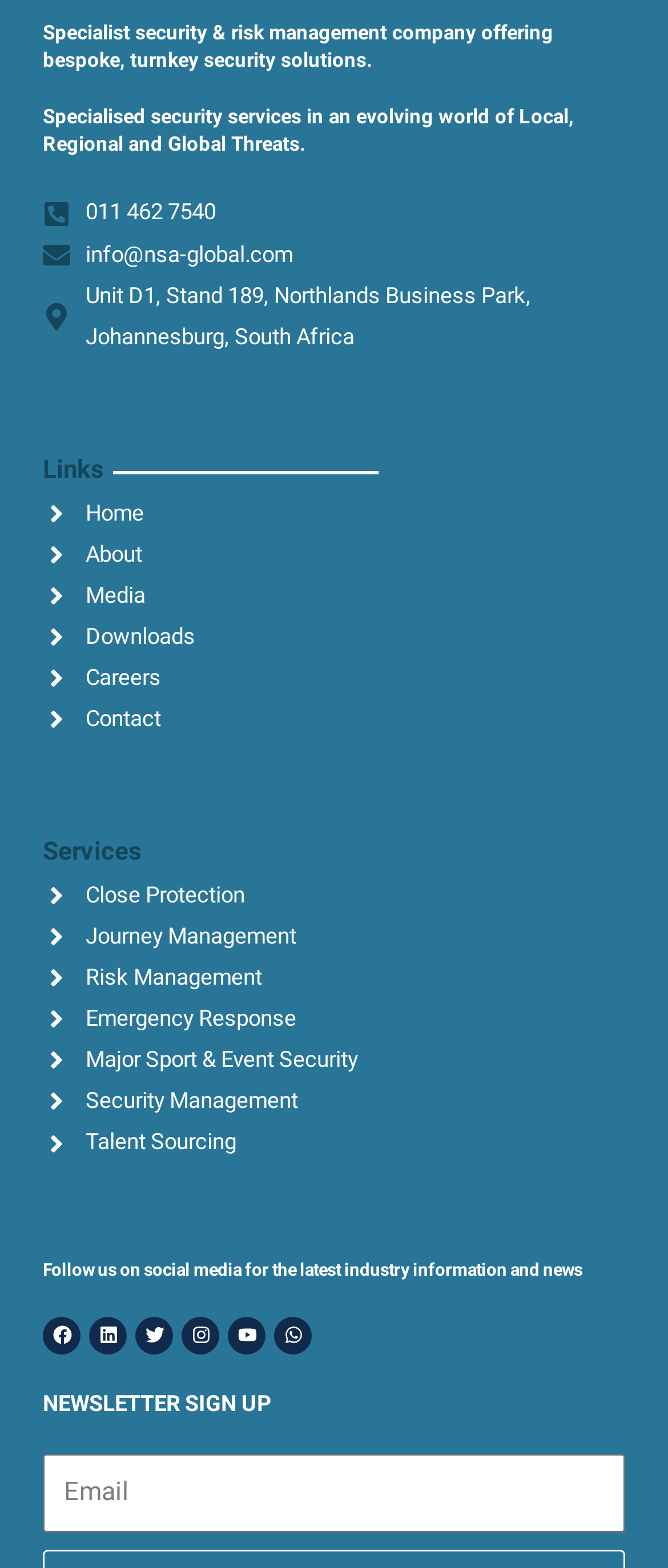Please answer the following question using a single word or phrase: 
What social media platforms is the company on?

Facebook, Linkedin, Twitter, etc.